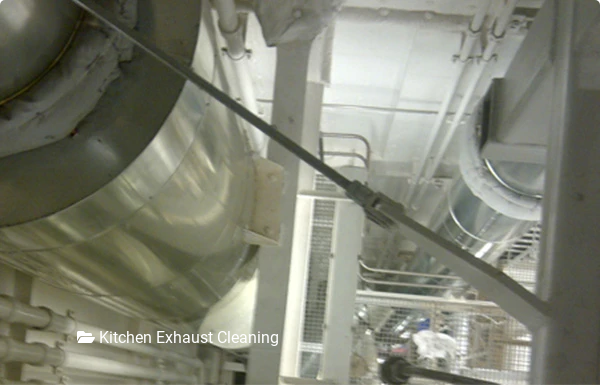What is a potential consequence of neglecting kitchen exhaust cleaning? Analyze the screenshot and reply with just one word or a short phrase.

Fire hazards